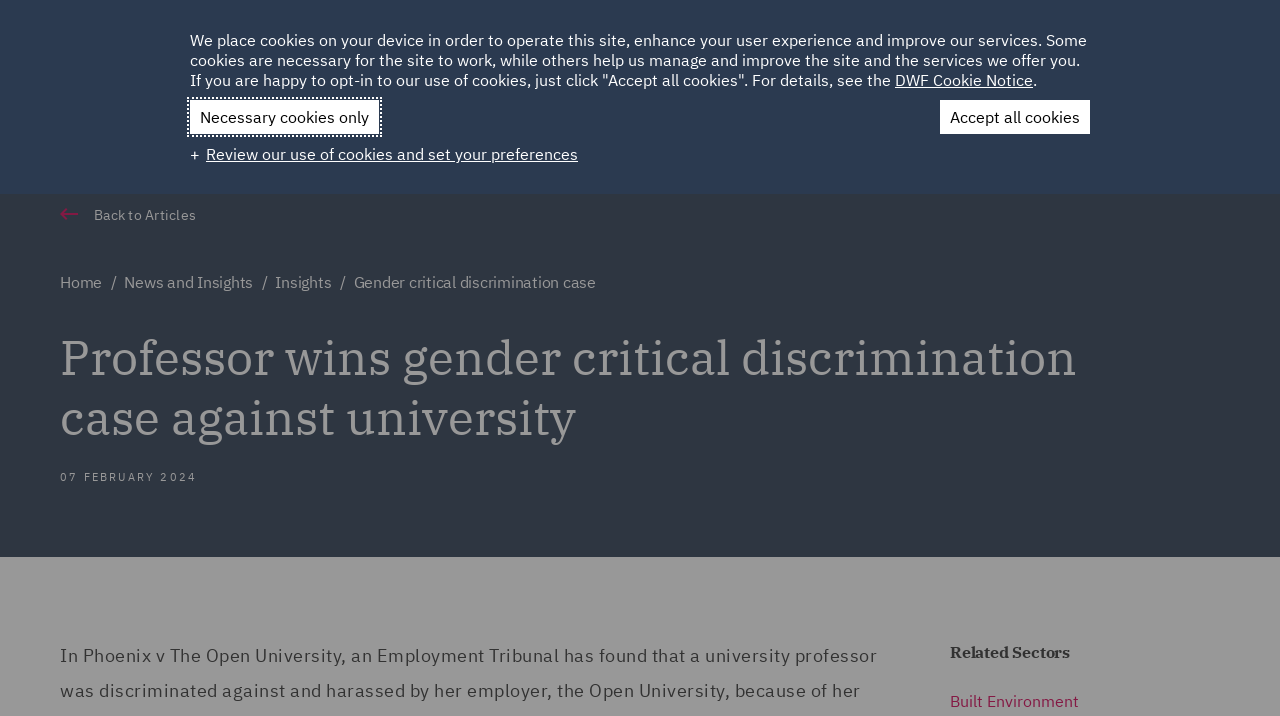Identify the bounding box coordinates of the clickable region to carry out the given instruction: "Read the article about gender critical discrimination case".

[0.047, 0.457, 0.859, 0.624]